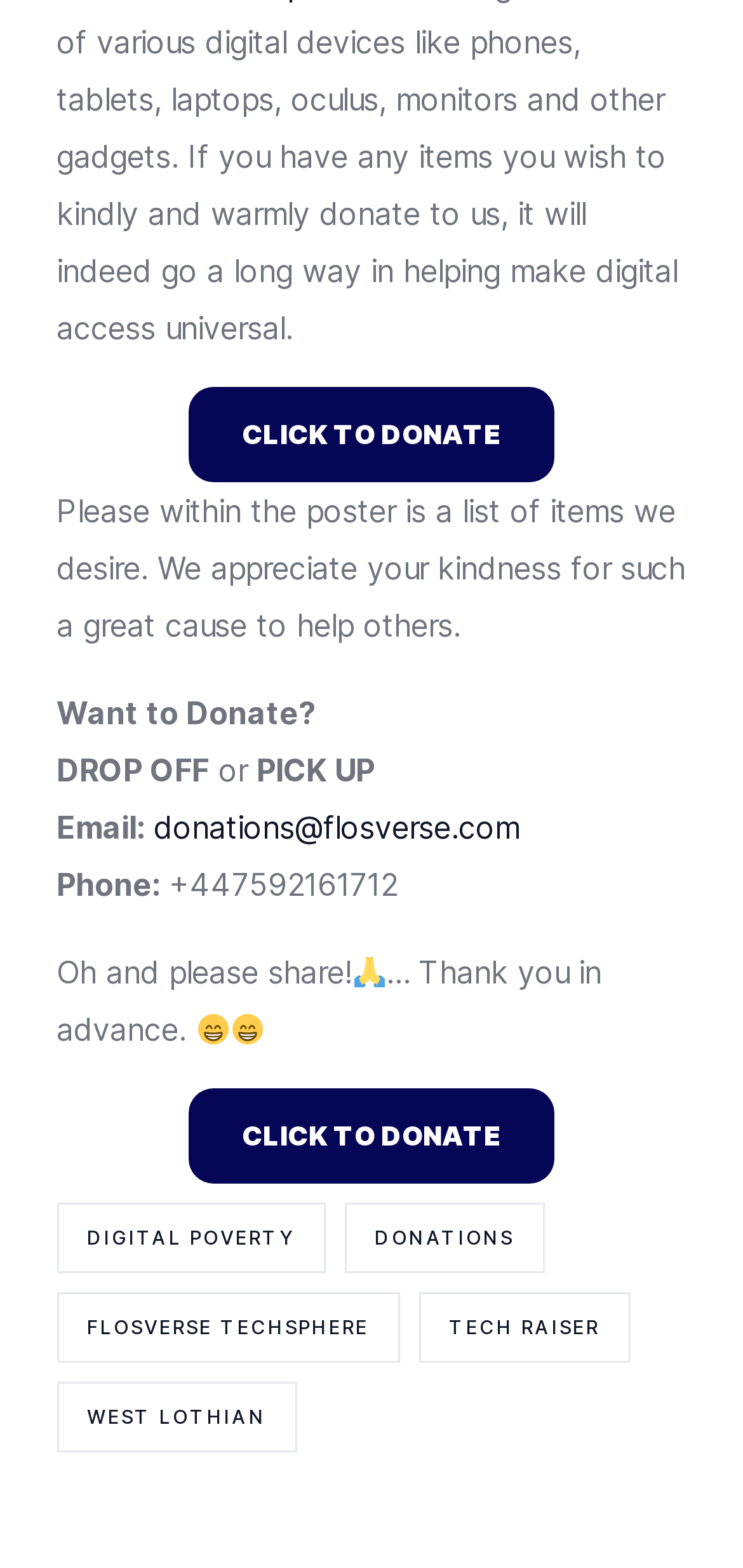Based on the image, provide a detailed and complete answer to the question: 
How many smiley faces are on the webpage?

There are three smiley faces on the webpage, which are represented by the emojis '🙏', '😁', and '😁'. These emojis are used to express gratitude and appreciation.